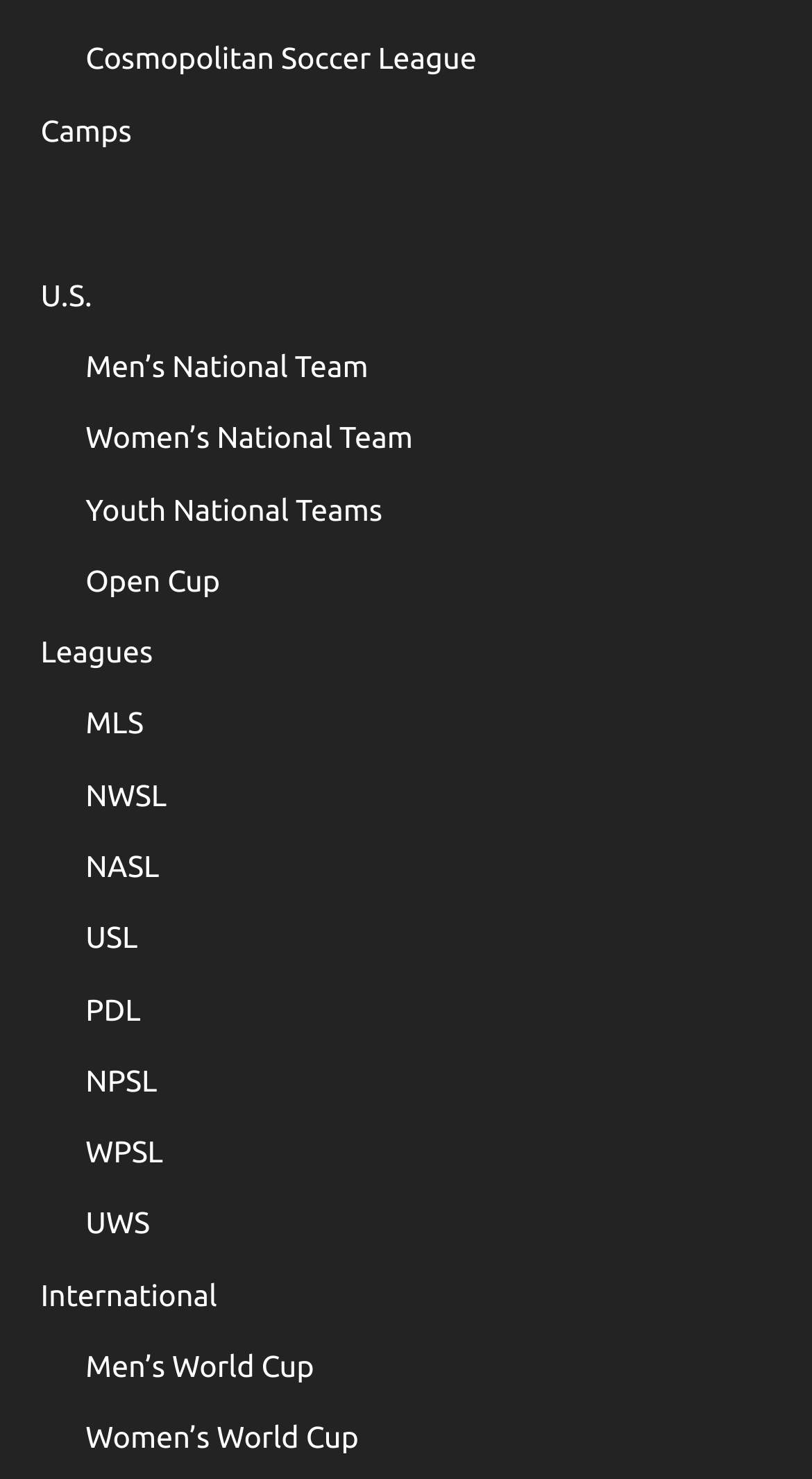Please determine the bounding box coordinates of the area that needs to be clicked to complete this task: 'Explore MLS'. The coordinates must be four float numbers between 0 and 1, formatted as [left, top, right, bottom].

[0.105, 0.467, 0.177, 0.513]